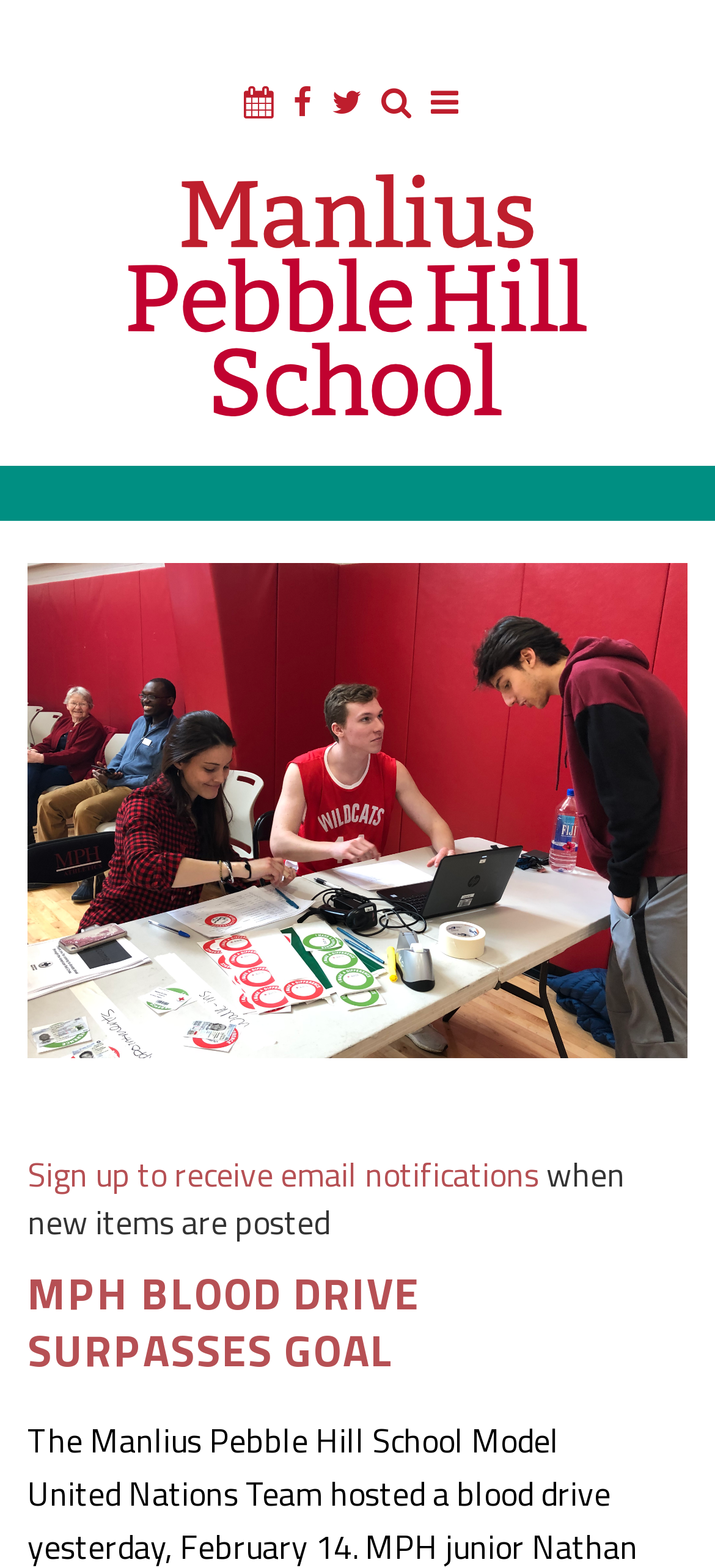Extract the primary headline from the webpage and present its text.

MPH BLOOD DRIVE SURPASSES GOAL